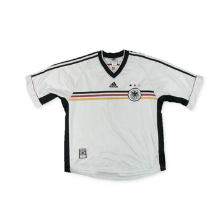Give a short answer using one word or phrase for the question:
What is the significance of the three stars on the emblem?

World Cup victories